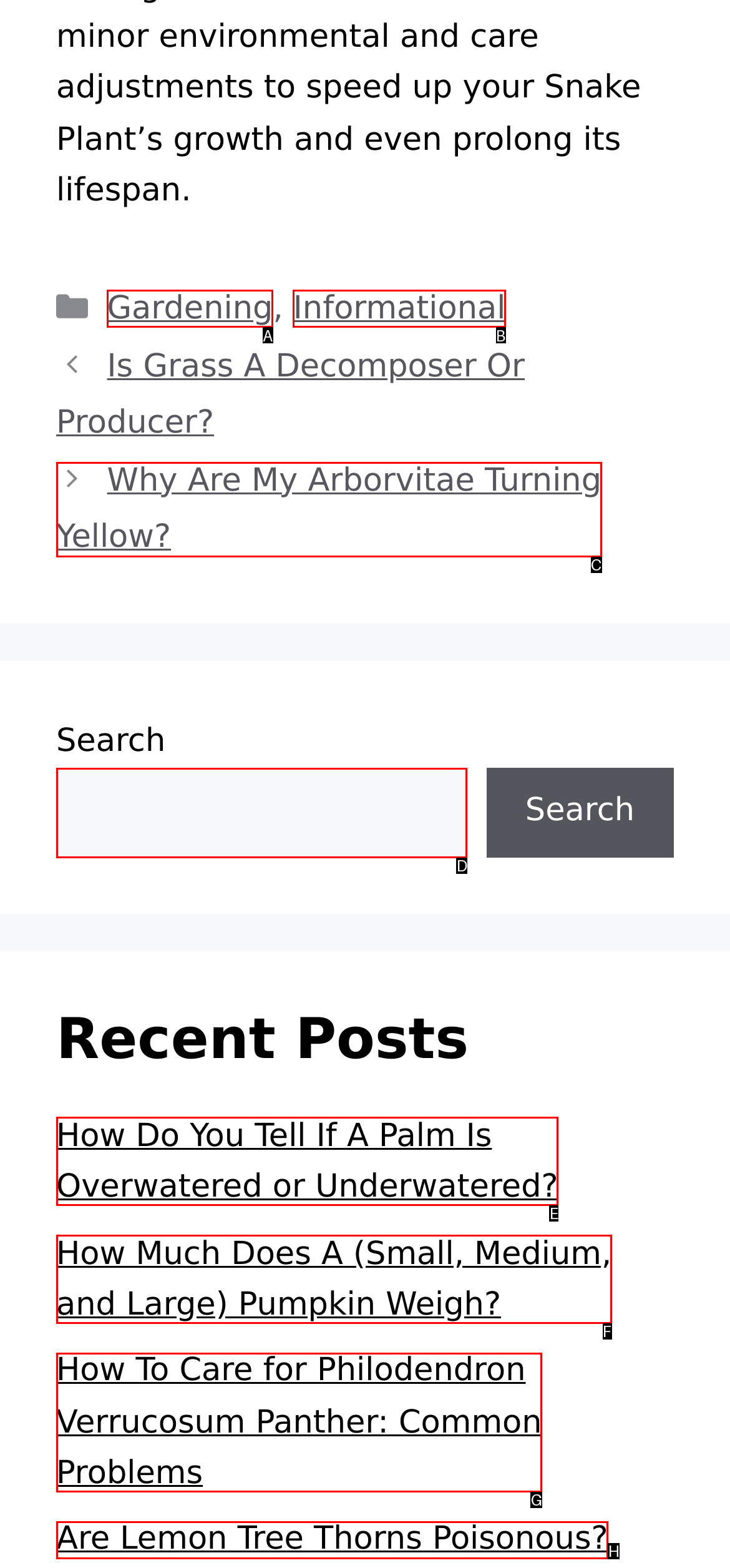Please indicate which HTML element to click in order to fulfill the following task: Search for something Respond with the letter of the chosen option.

D